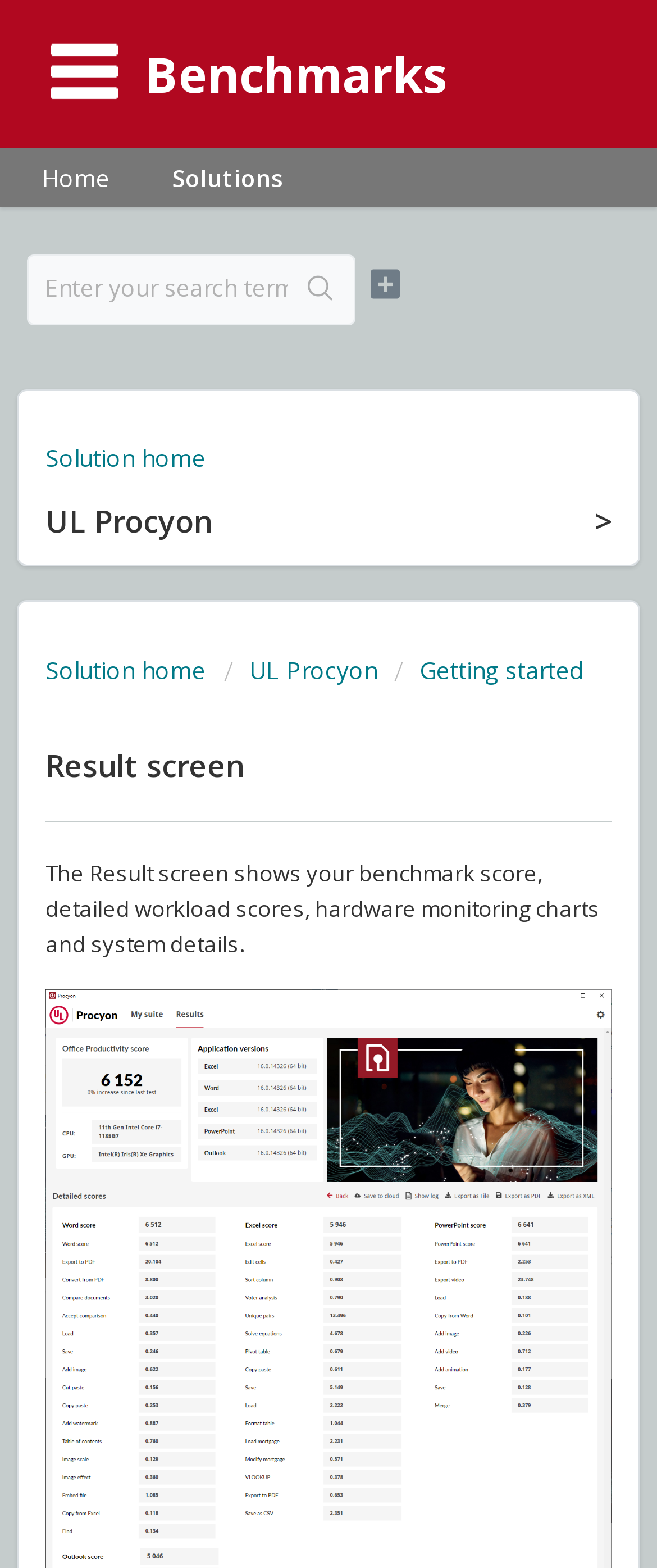Locate the UI element that matches the description Solutions in the webpage screenshot. Return the bounding box coordinates in the format (top-left x, top-left y, bottom-right x, bottom-right y), with values ranging from 0 to 1.

[0.231, 0.095, 0.462, 0.132]